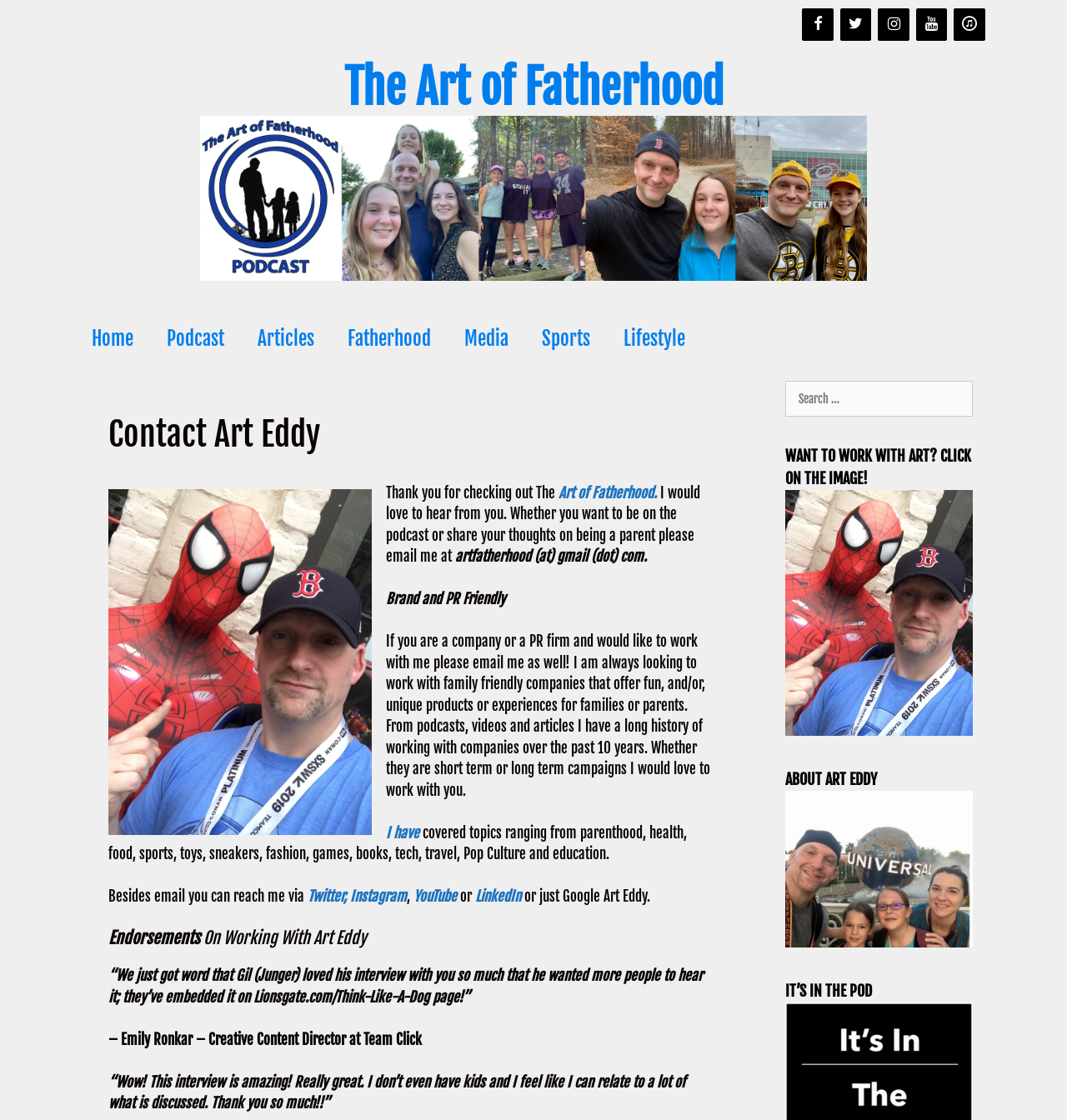Locate the bounding box coordinates of the element I should click to achieve the following instruction: "Read about endorsements on working with Art Eddy".

[0.102, 0.829, 0.668, 0.847]